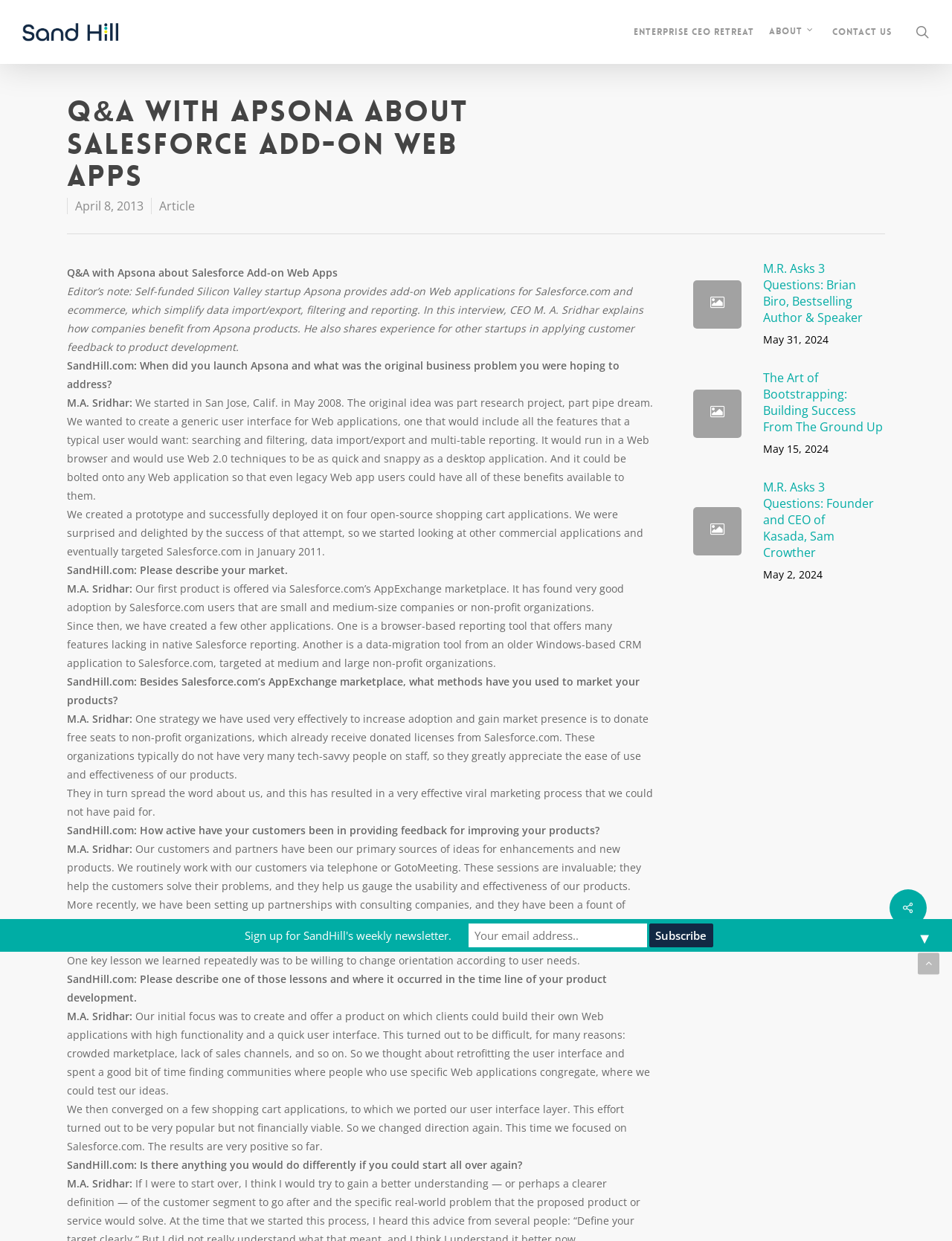Provide the bounding box coordinates of the section that needs to be clicked to accomplish the following instruction: "Subscribe to the newsletter."

[0.682, 0.744, 0.749, 0.763]